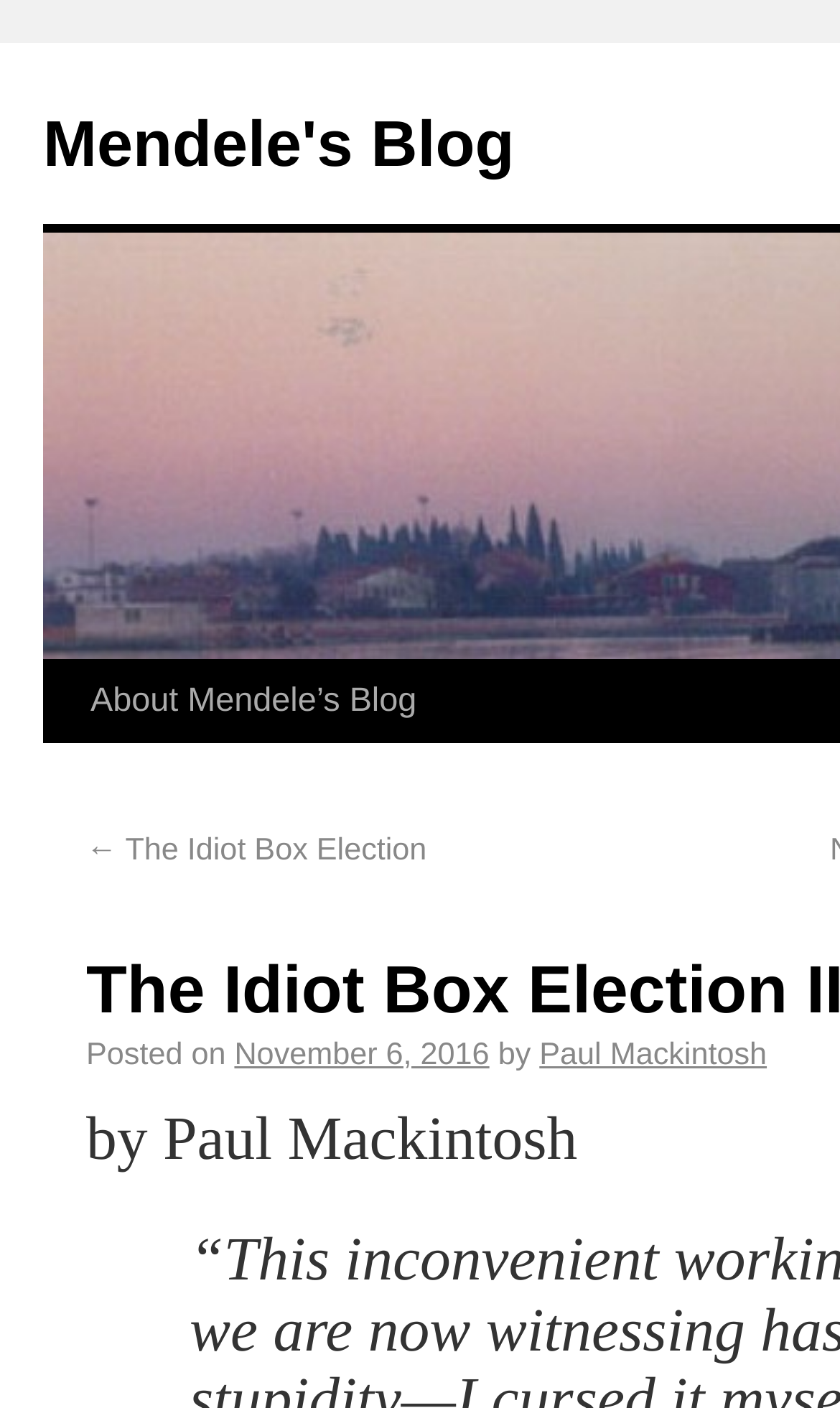Based on the image, provide a detailed response to the question:
When was the post published?

I found the answer by examining the link element with the text 'November 6, 2016', which is located near the 'Posted on' text, indicating that it is the publication date of the post.